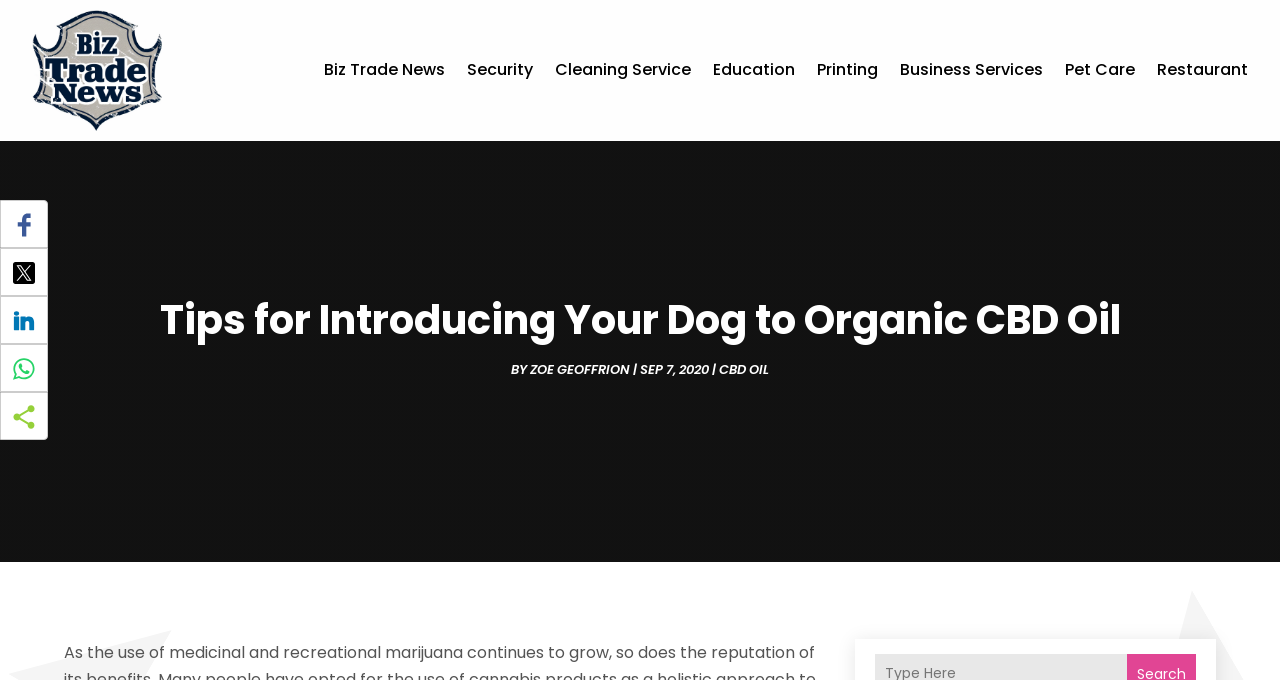Locate the UI element described as follows: "Education". Return the bounding box coordinates as four float numbers between 0 and 1 in the order [left, top, right, bottom].

[0.557, 0.015, 0.621, 0.192]